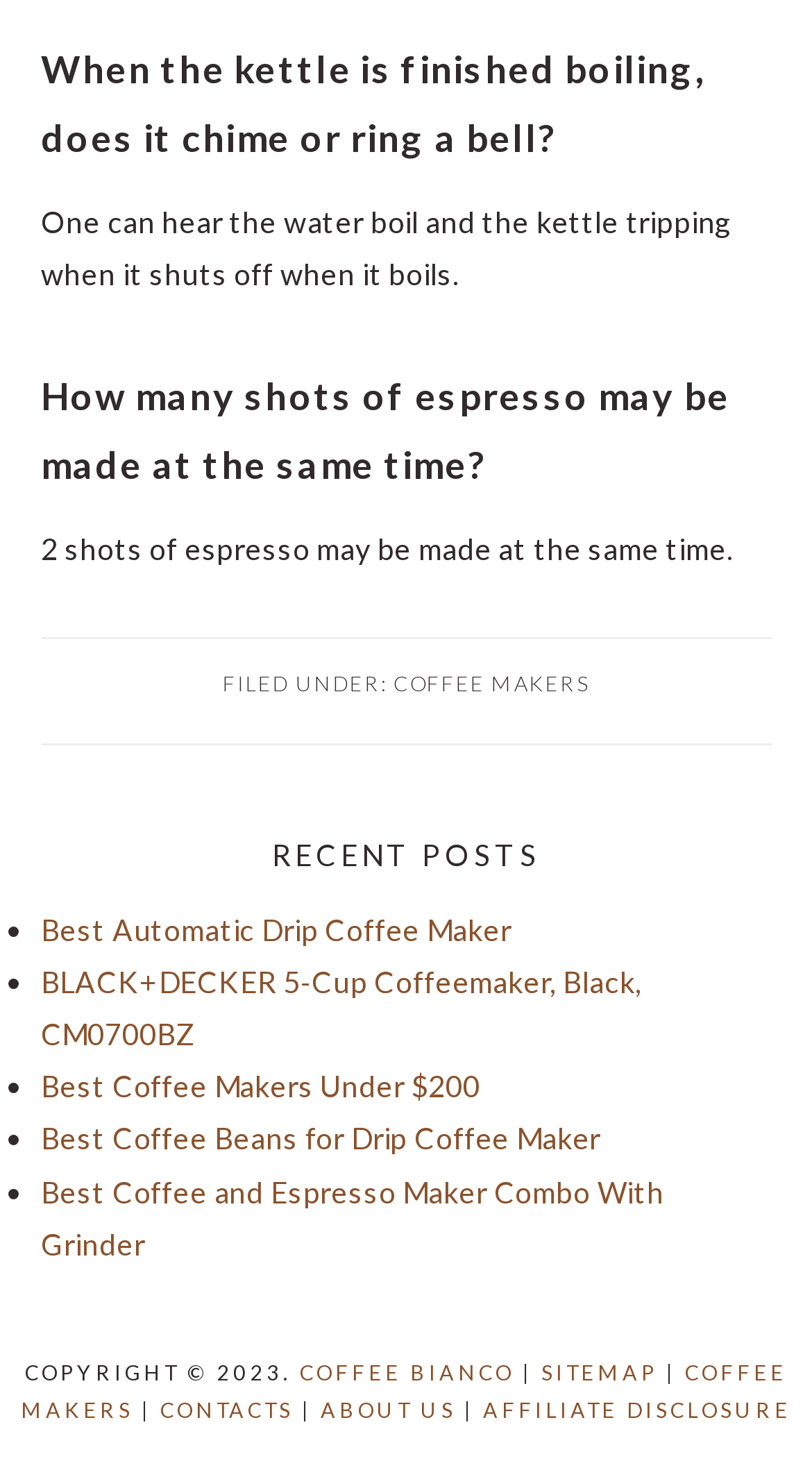Provide a brief response in the form of a single word or phrase:
What is the category of the recent posts?

Coffee Makers